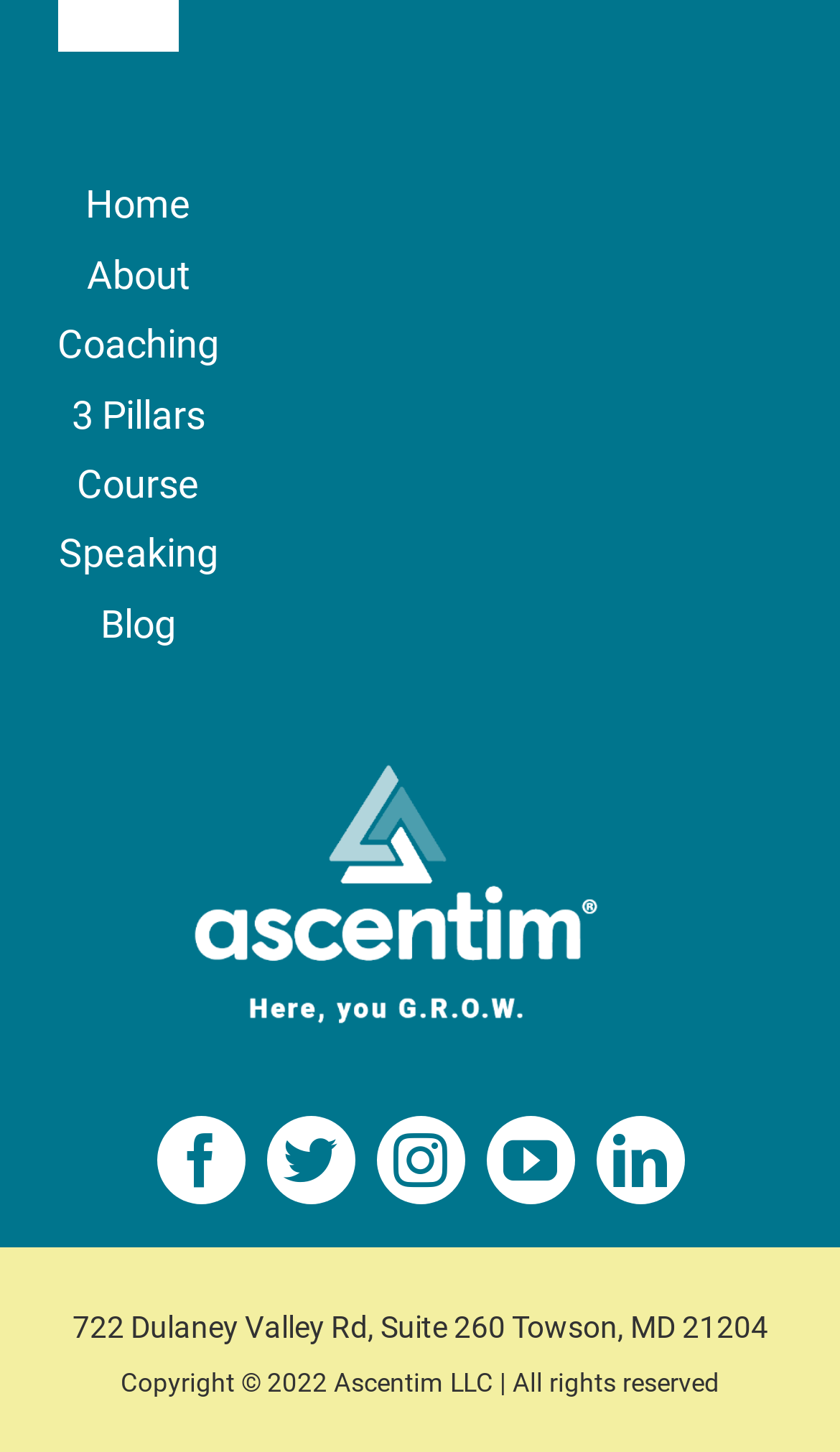Locate the bounding box coordinates of the element I should click to achieve the following instruction: "Enter your email".

None